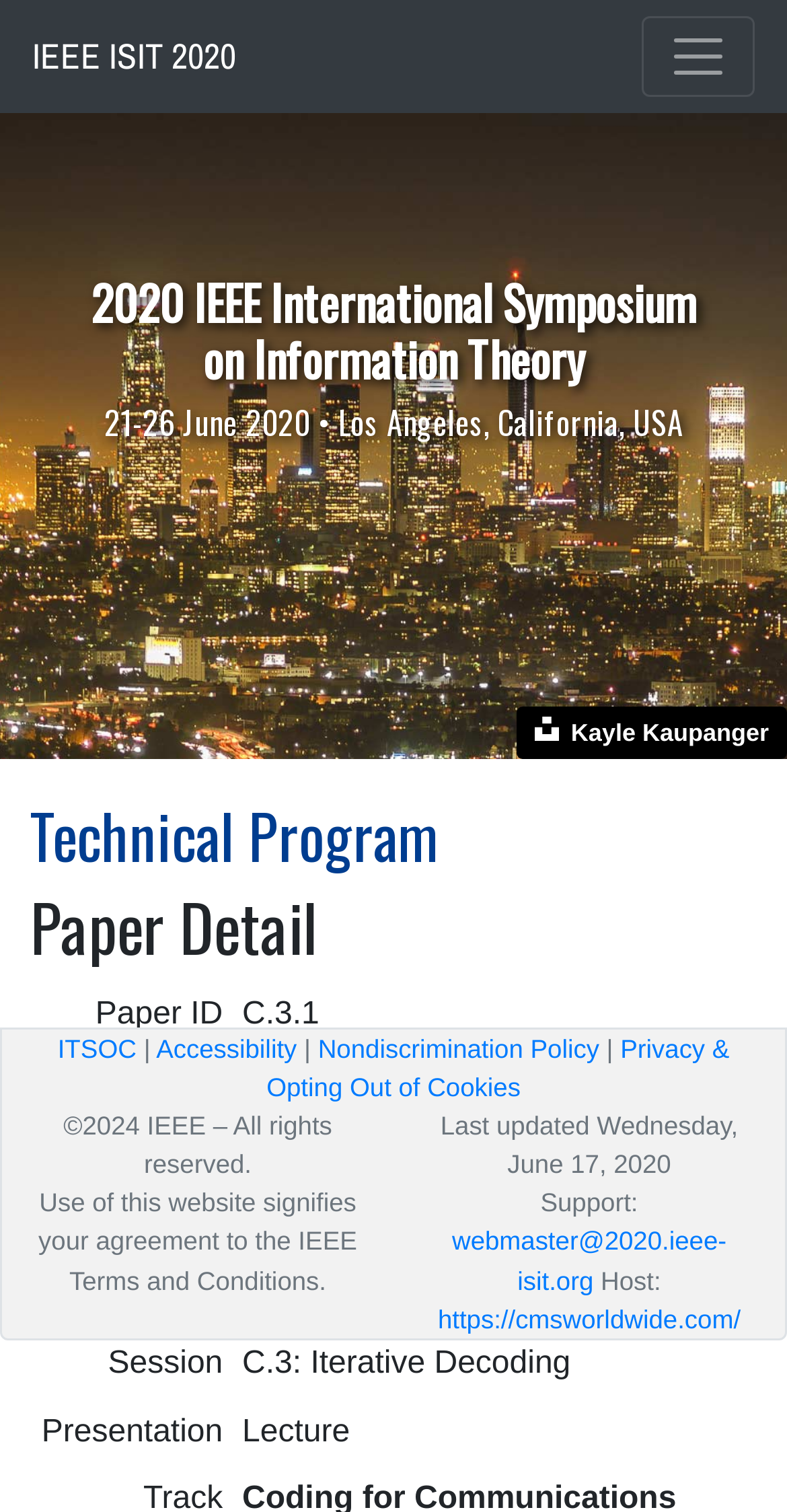Please identify the bounding box coordinates of the element that needs to be clicked to execute the following command: "Toggle navigation". Provide the bounding box using four float numbers between 0 and 1, formatted as [left, top, right, bottom].

[0.815, 0.011, 0.959, 0.064]